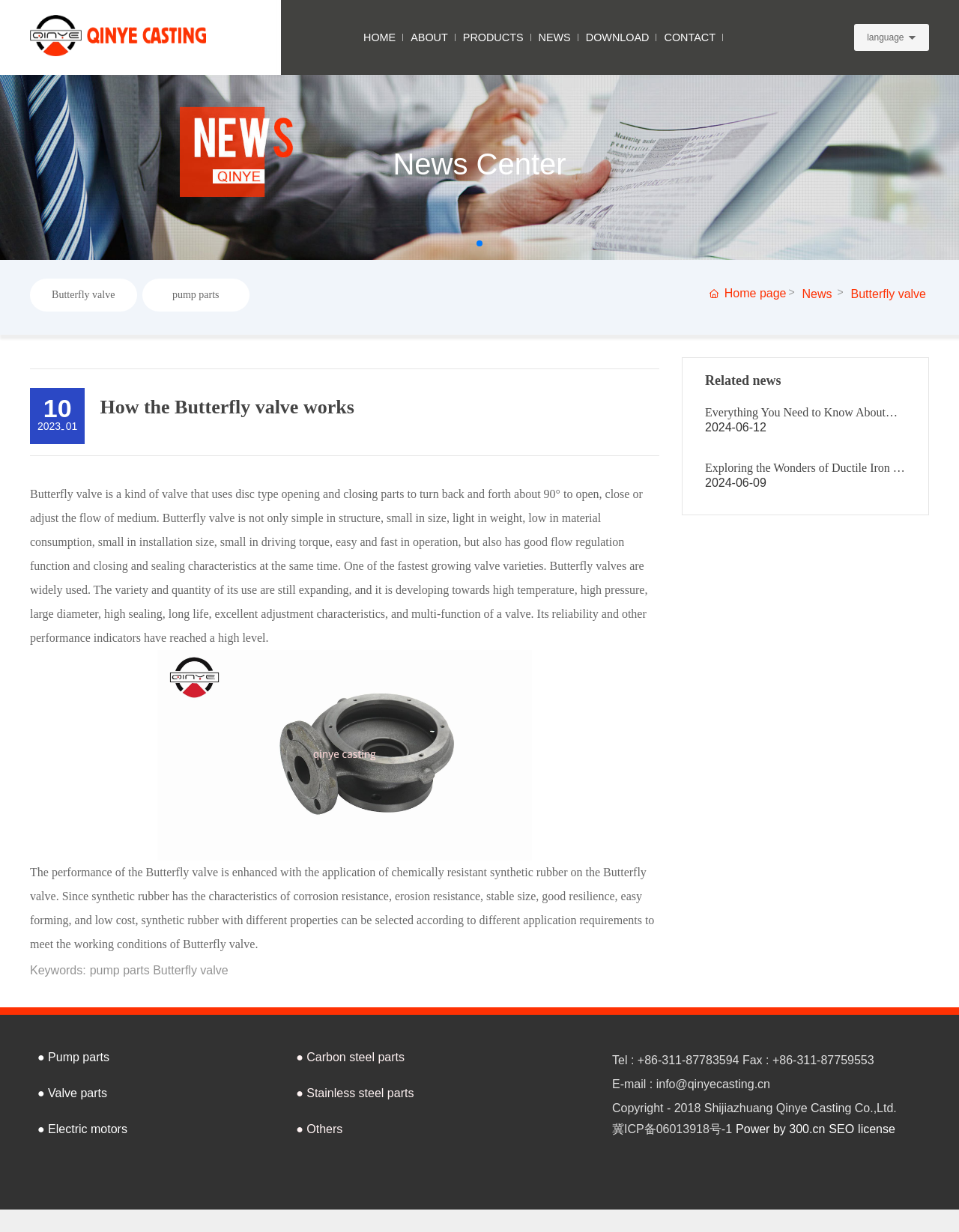Identify the bounding box coordinates of the part that should be clicked to carry out this instruction: "Contact the company".

[0.693, 0.0, 0.746, 0.061]